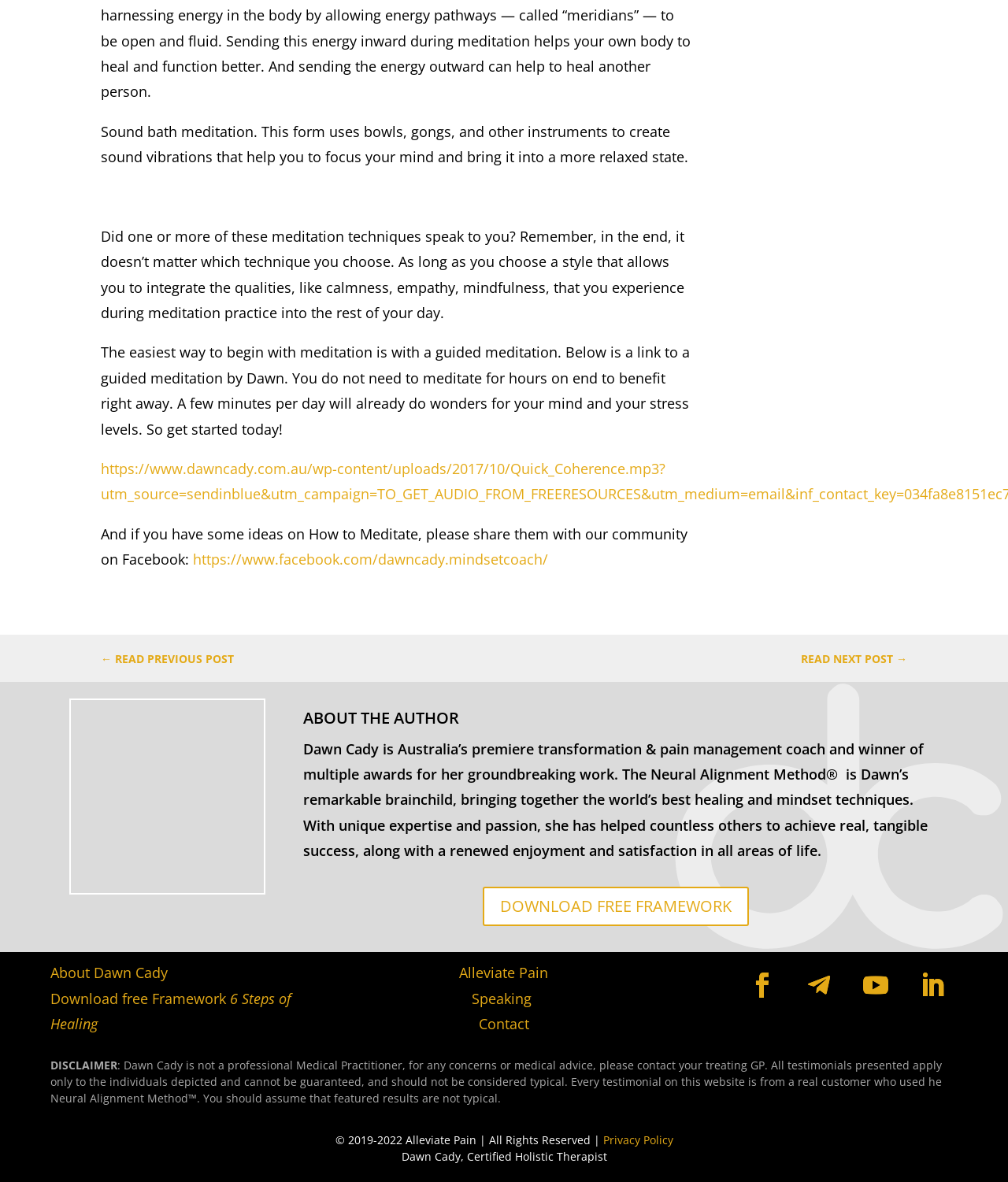Provide your answer to the question using just one word or phrase: What is the name of the method developed by Dawn Cady?

Neural Alignment Method